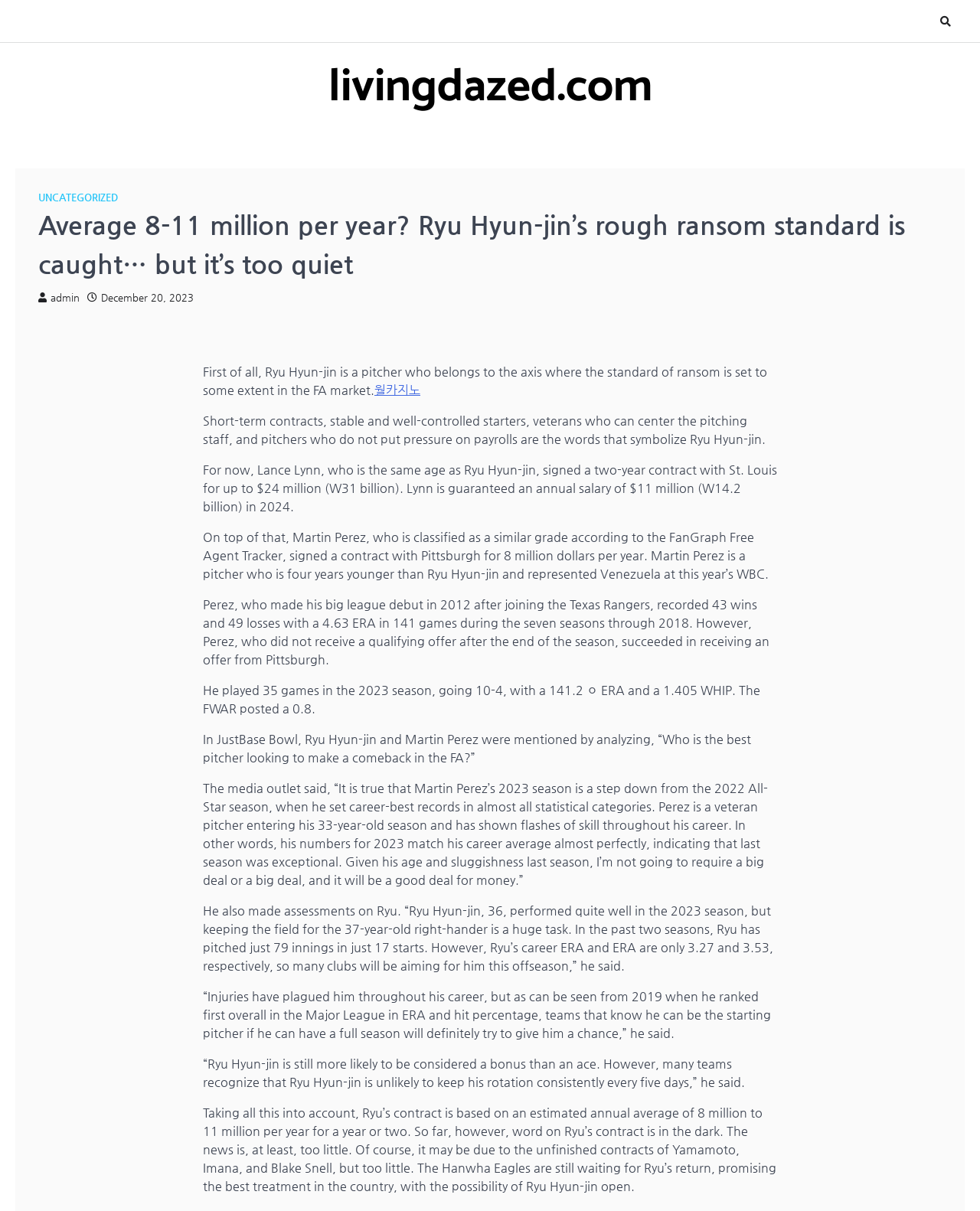What is Ryu Hyun-jin's career ERA?
Using the image as a reference, answer with just one word or a short phrase.

3.27